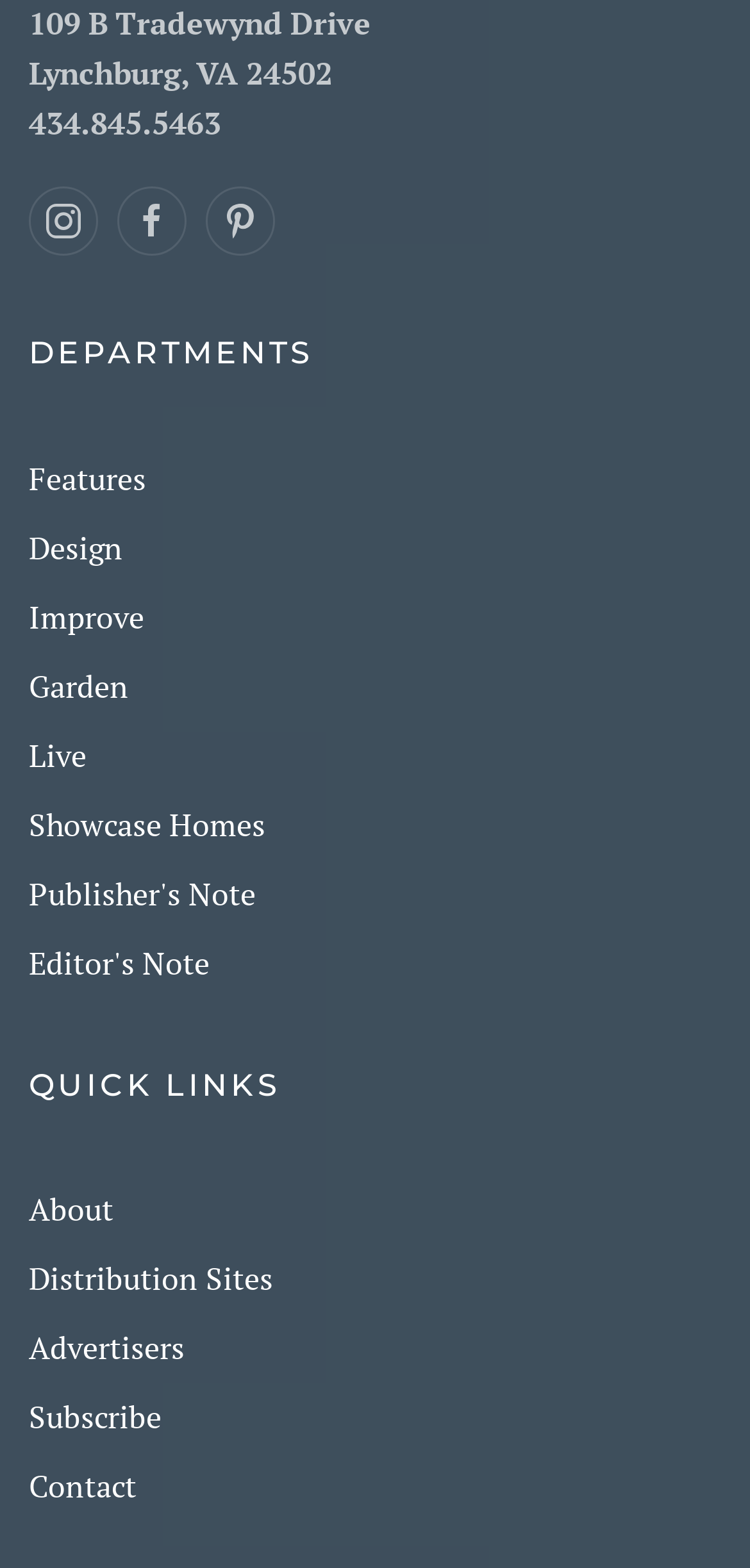Specify the bounding box coordinates for the region that must be clicked to perform the given instruction: "click the phone number".

[0.038, 0.065, 0.295, 0.092]